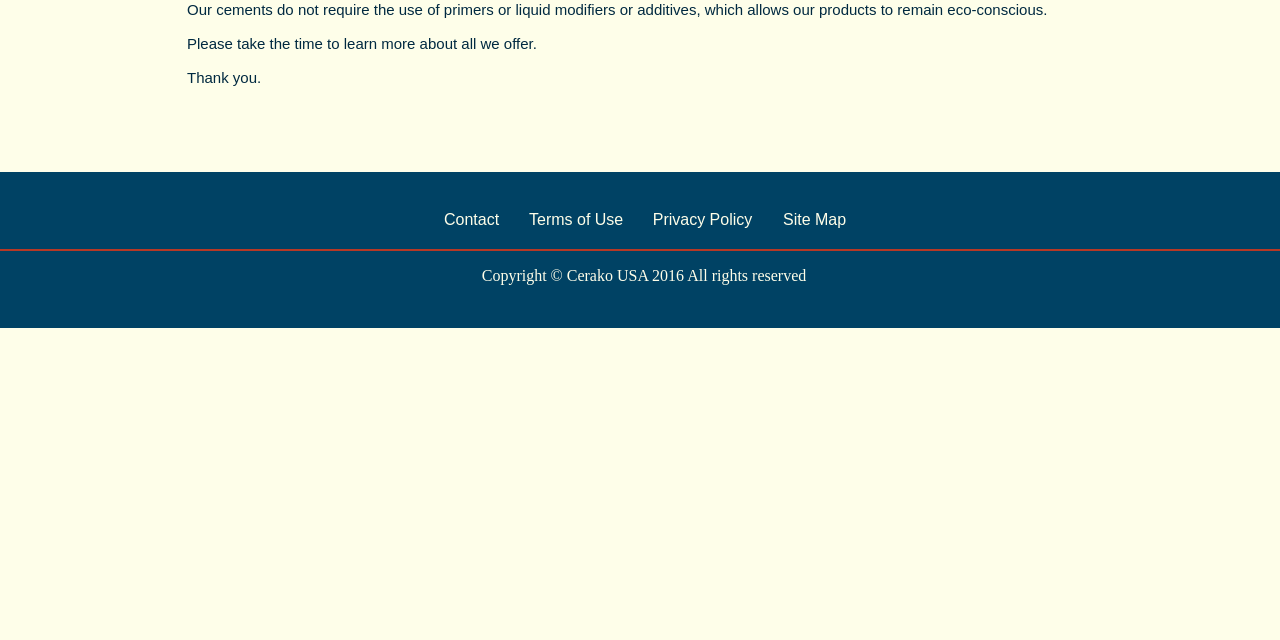Given the element description: "Terms of Use", predict the bounding box coordinates of this UI element. The coordinates must be four float numbers between 0 and 1, given as [left, top, right, bottom].

[0.402, 0.311, 0.498, 0.377]